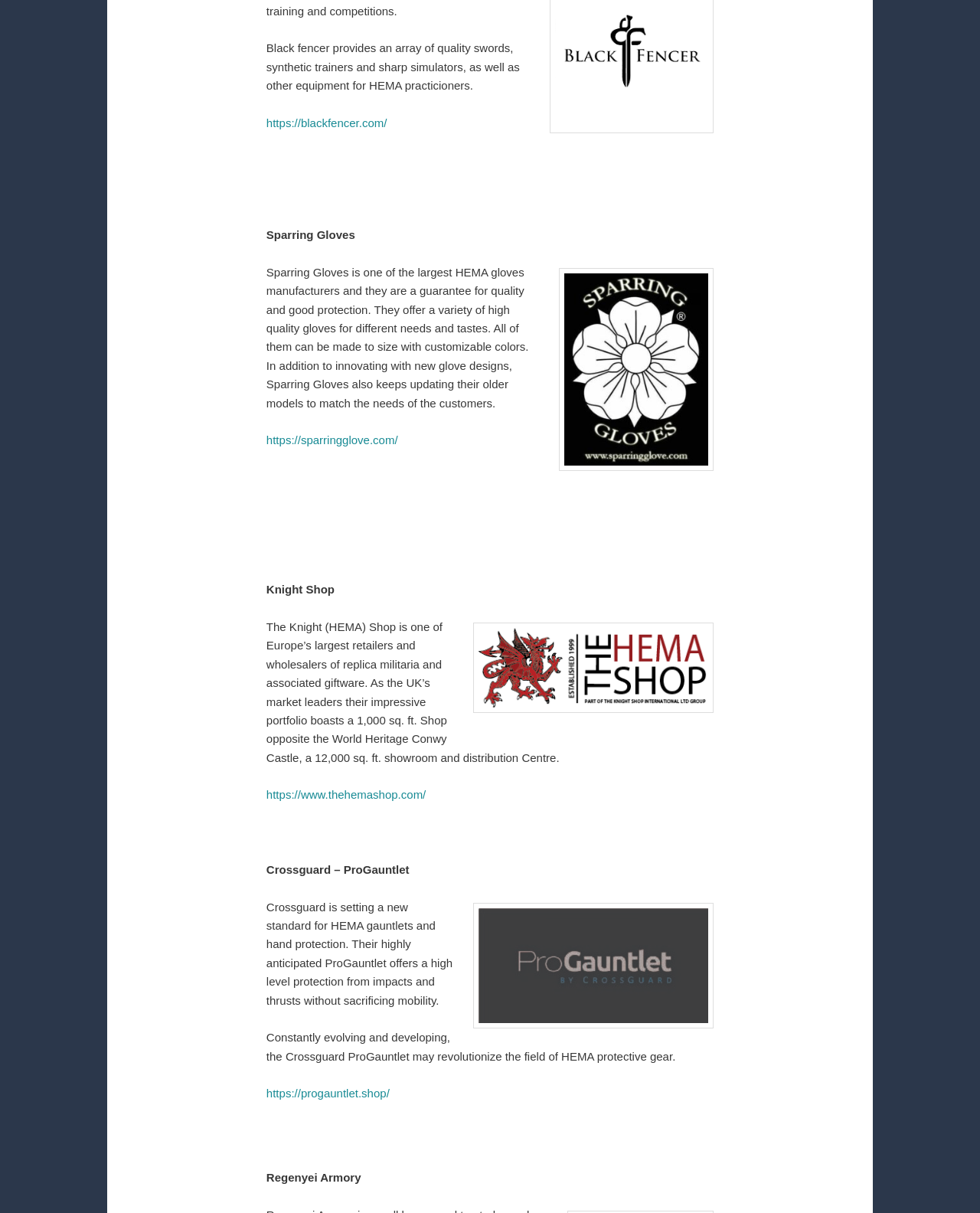How many HEMA equipment providers are listed?
Using the image as a reference, answer the question in detail.

I counted the number of sections that describe different HEMA equipment providers, which are Black Fencer, Sparring Gloves, Knight Shop, and Crossguard – ProGauntlet, and Regenyei Armory.